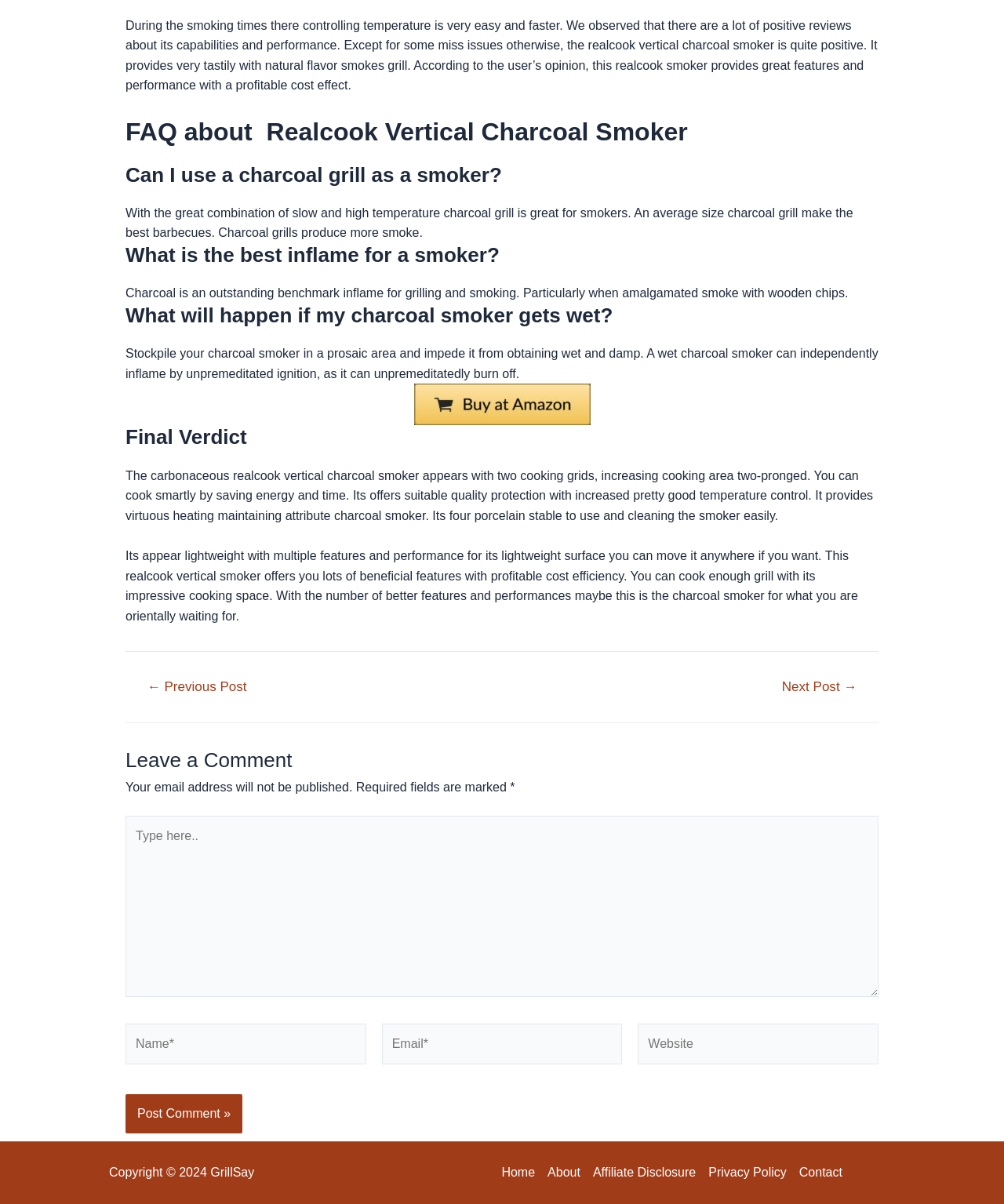Find and provide the bounding box coordinates for the UI element described here: "name="submit" value="Post Comment »"". The coordinates should be given as four float numbers between 0 and 1: [left, top, right, bottom].

[0.125, 0.909, 0.242, 0.941]